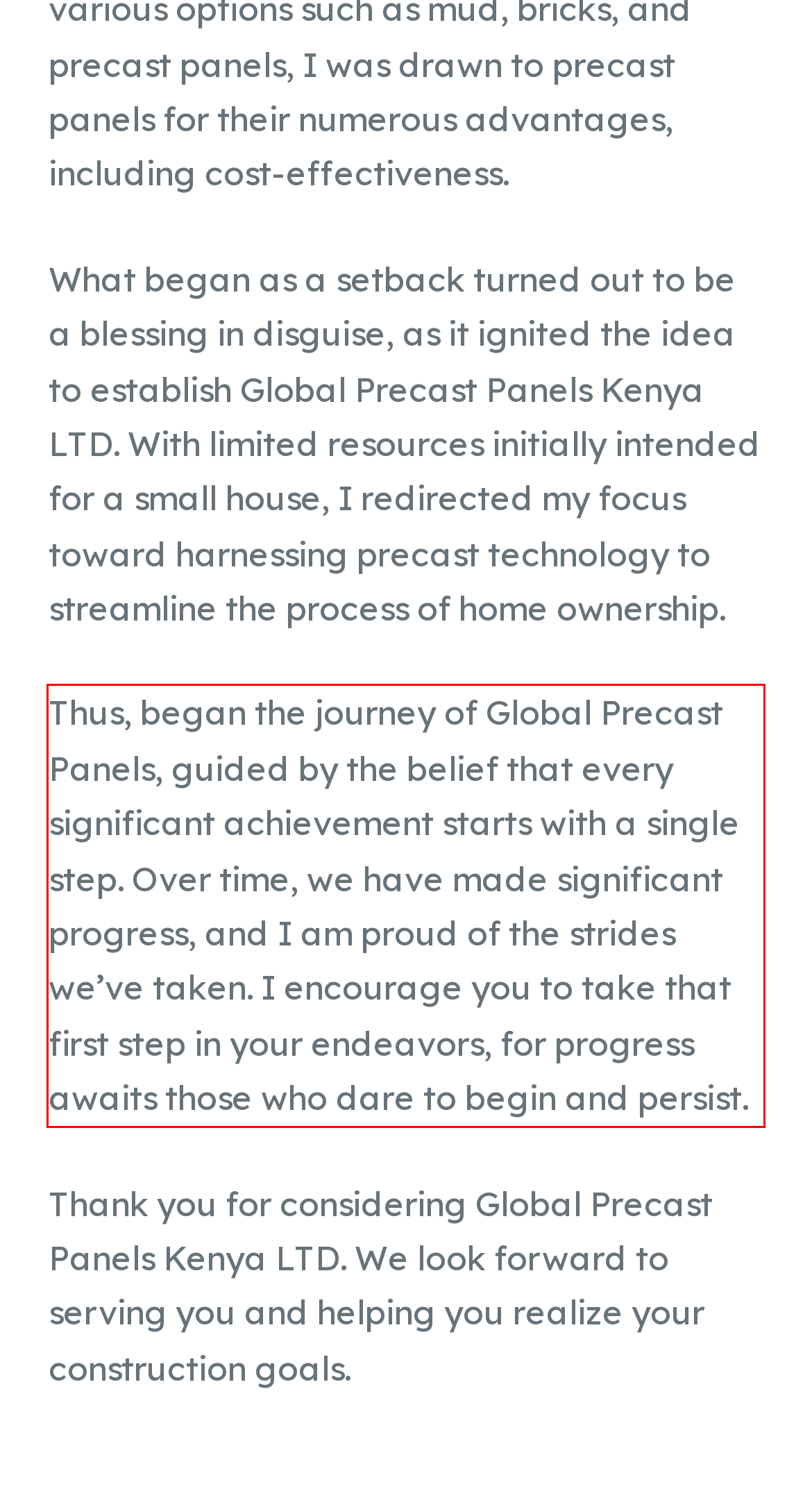Within the screenshot of the webpage, there is a red rectangle. Please recognize and generate the text content inside this red bounding box.

Thus, began the journey of Global Precast Panels, guided by the belief that every significant achievement starts with a single step. Over time, we have made significant progress, and I am proud of the strides we’ve taken. I encourage you to take that first step in your endeavors, for progress awaits those who dare to begin and persist.